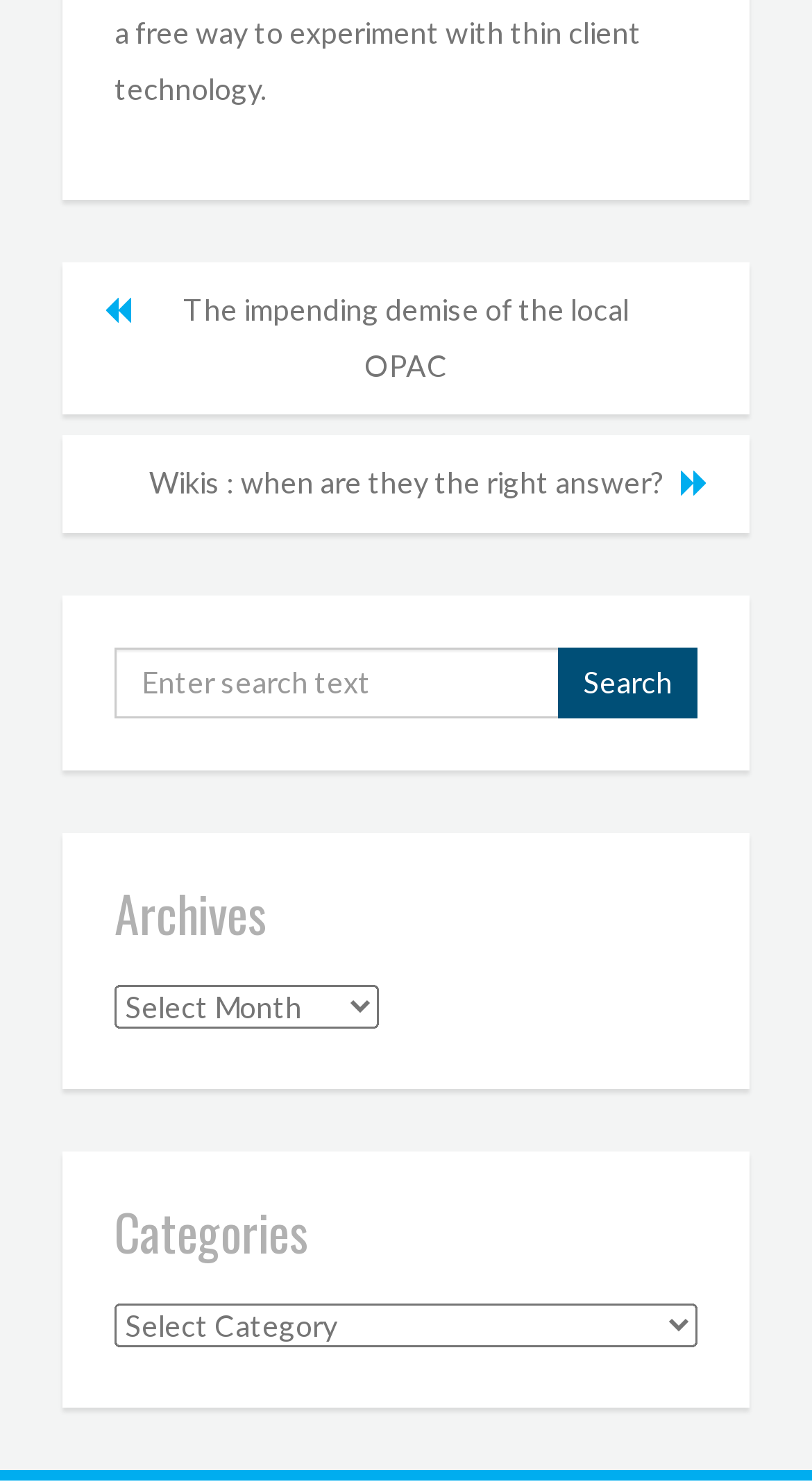What is the purpose of the textbox?
Based on the visual, give a brief answer using one word or a short phrase.

Search